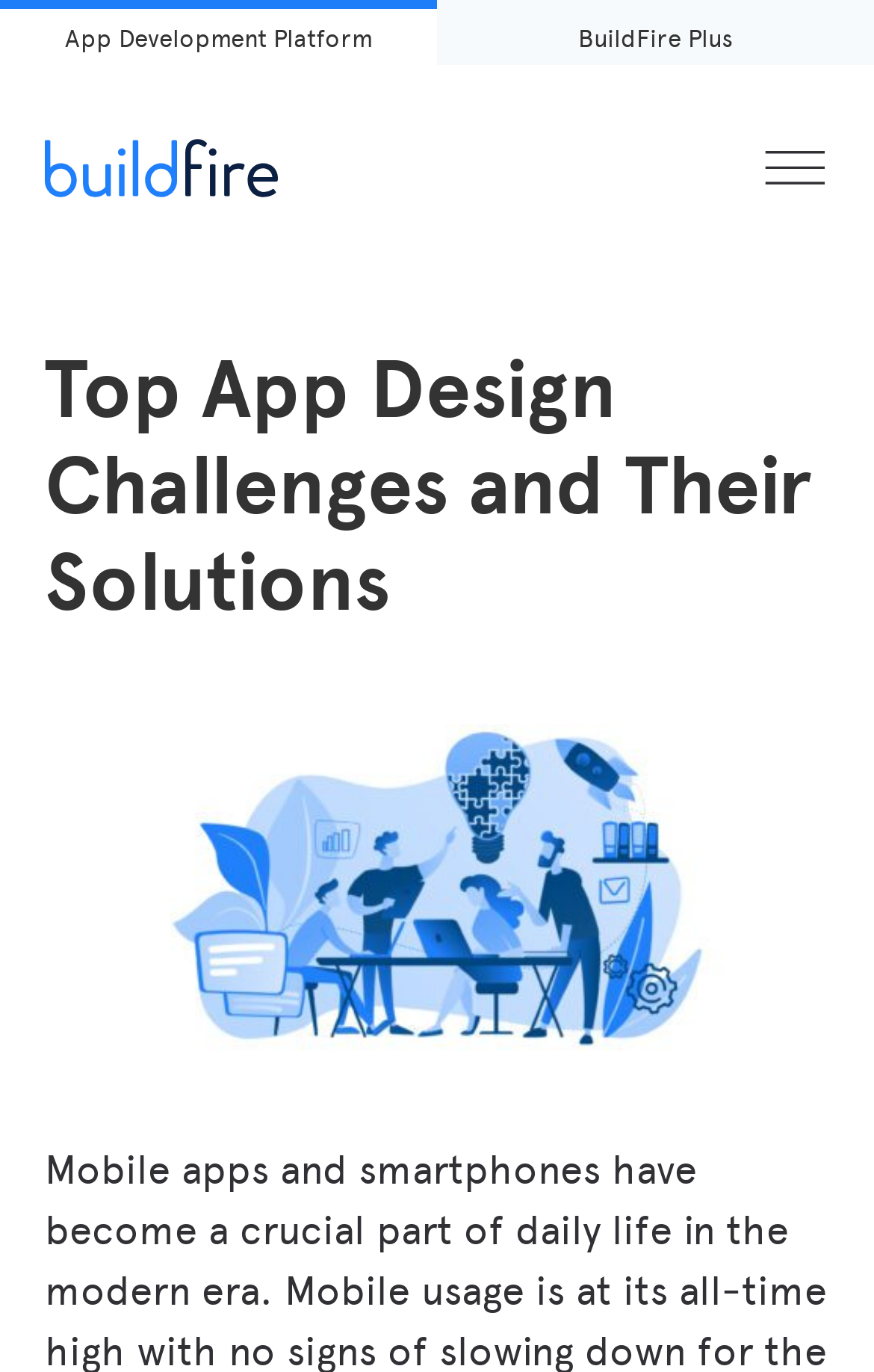Identify the bounding box for the UI element specified in this description: "App Development Platform". The coordinates must be four float numbers between 0 and 1, formatted as [left, top, right, bottom].

[0.0, 0.007, 0.5, 0.048]